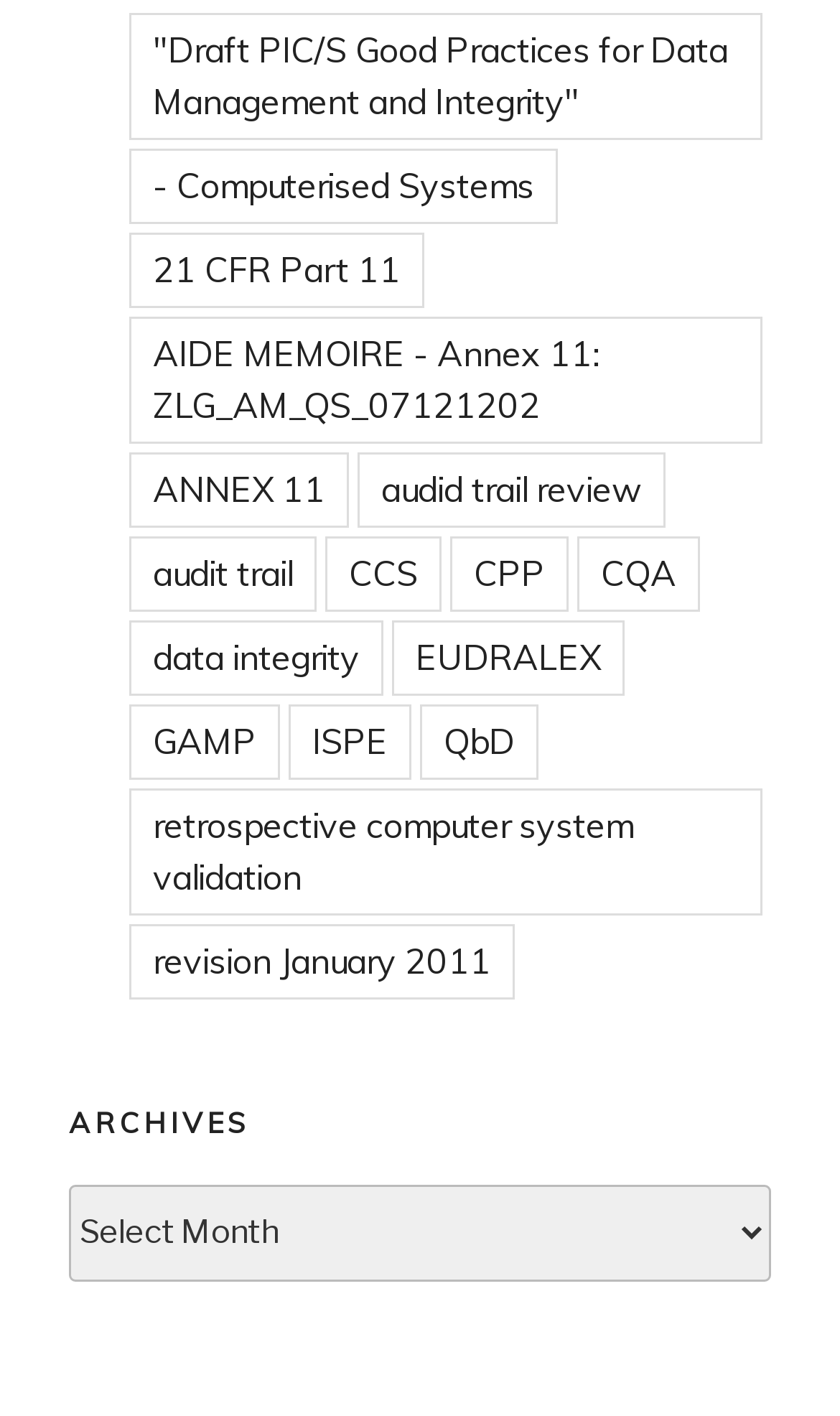Could you specify the bounding box coordinates for the clickable section to complete the following instruction: "View 'ANNEX 11'"?

[0.154, 0.319, 0.415, 0.373]